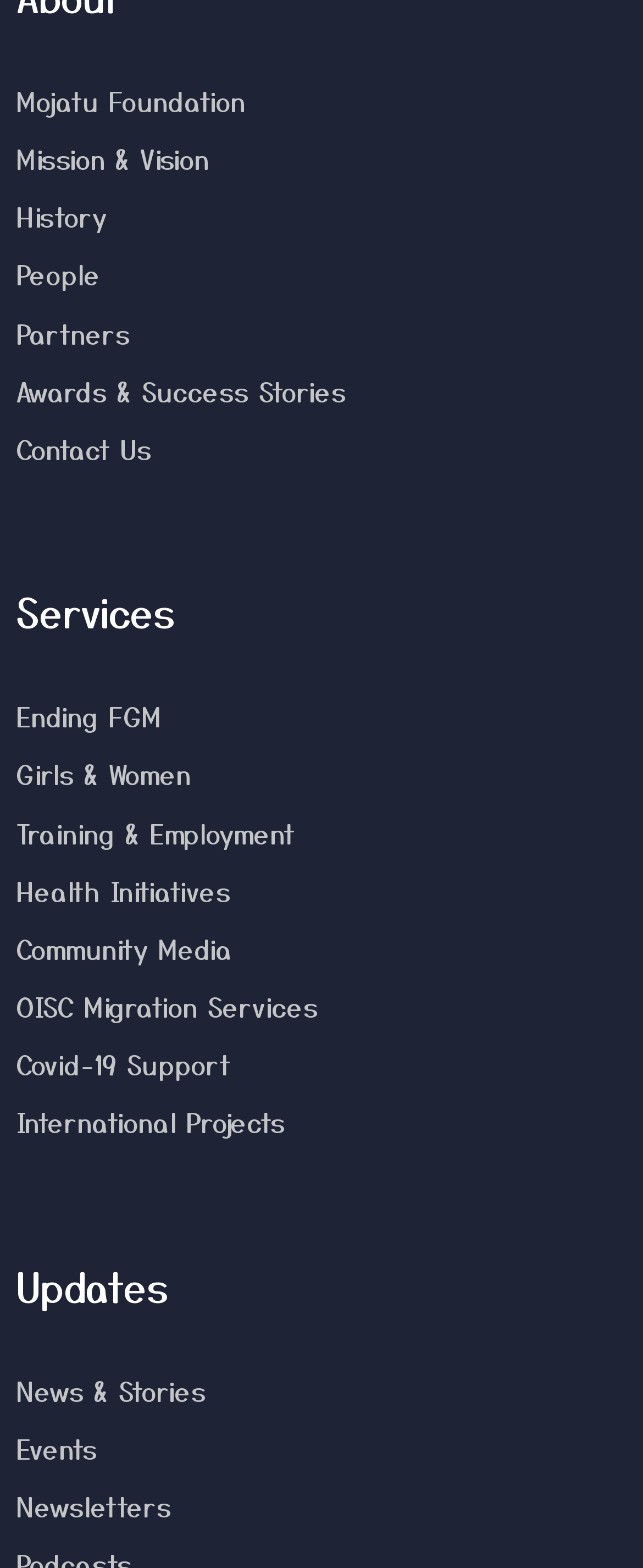Bounding box coordinates are specified in the format (top-left x, top-left y, bottom-right x, bottom-right y). All values are floating point numbers bounded between 0 and 1. Please provide the bounding box coordinate of the region this sentence describes: Migration Observatory

None